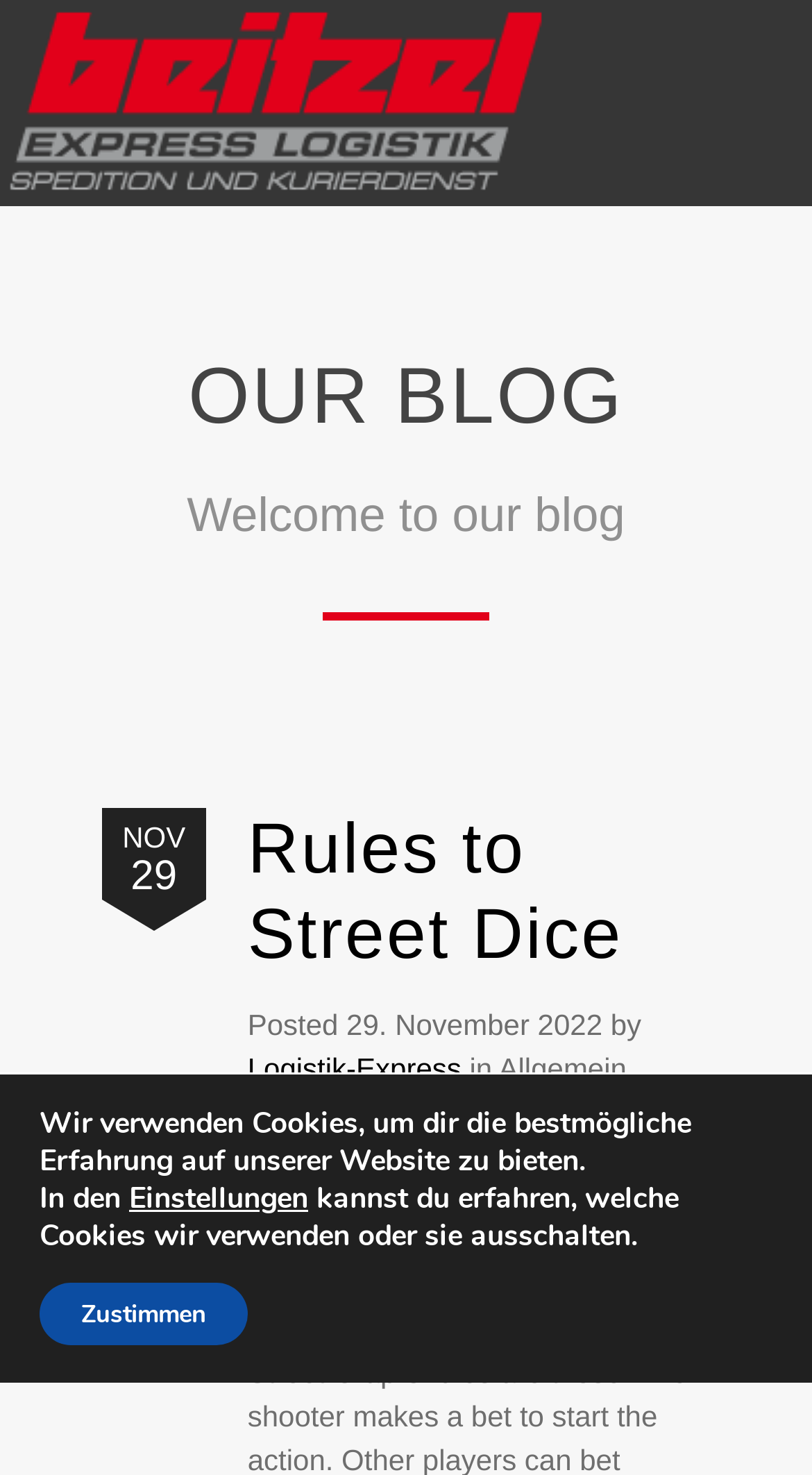Explain the features and main sections of the webpage comprehensively.

The webpage appears to be a blog page from a logistics company called Beitzel Express-Logistik. At the top, there is a logo or image with the text "Horizon" on the left side. Below the logo, there is a heading that reads "OUR BLOG". 

On the main content area, there is a welcome message that says "Welcome to our blog". Below the welcome message, there is a list of blog posts. The first blog post is titled "Rules to Street Dice" and has a link to the post. The post is dated "NOV 29" and has a brief description. The author of the post is "Logistik-Express" and it is categorized under "Allgemein".

At the bottom of the page, there is a GDPR cookie banner that is not modal. The banner informs users that the website uses cookies to provide the best experience and provides a link to settings where users can learn more about the cookies used and opt-out. There is a button to accept the cookies.

Overall, the webpage has a simple layout with a focus on the blog content.